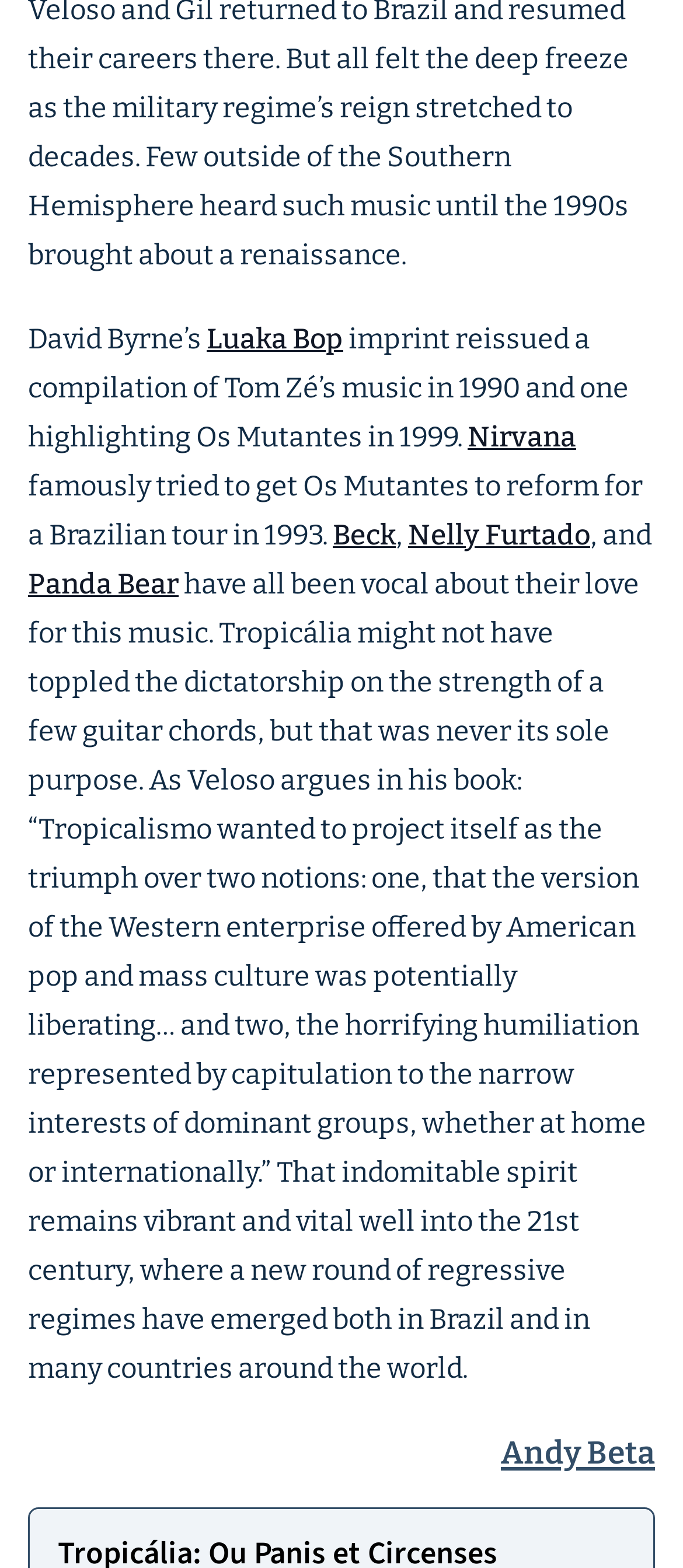Use a single word or phrase to answer the question:
Who are some artists who have been vocal about their love for Tropicália music?

Nirvana, Beck, Nelly Furtado, Panda Bear